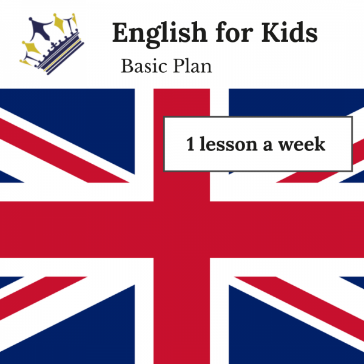Generate an elaborate caption for the given image.

The image features an engaging design promoting an English language learning program tailored for children. Dominating the background is a vibrant representation of the Union Jack, symbolizing the British connection to the English language. At the top, the words "English for Kids" are prominently displayed, indicating the target audience for the program. Below this, "Basic Plan" suggests that the offering is an introductory option for parents looking to teach their children English. A highlighted box in the center of the image boldly states "1 lesson a week," making it clear that this is a low-commitment option that fits into busy schedules, ideal for young learners. The overall layout is colorful and inviting, designed to attract the attention of both children and their parents.